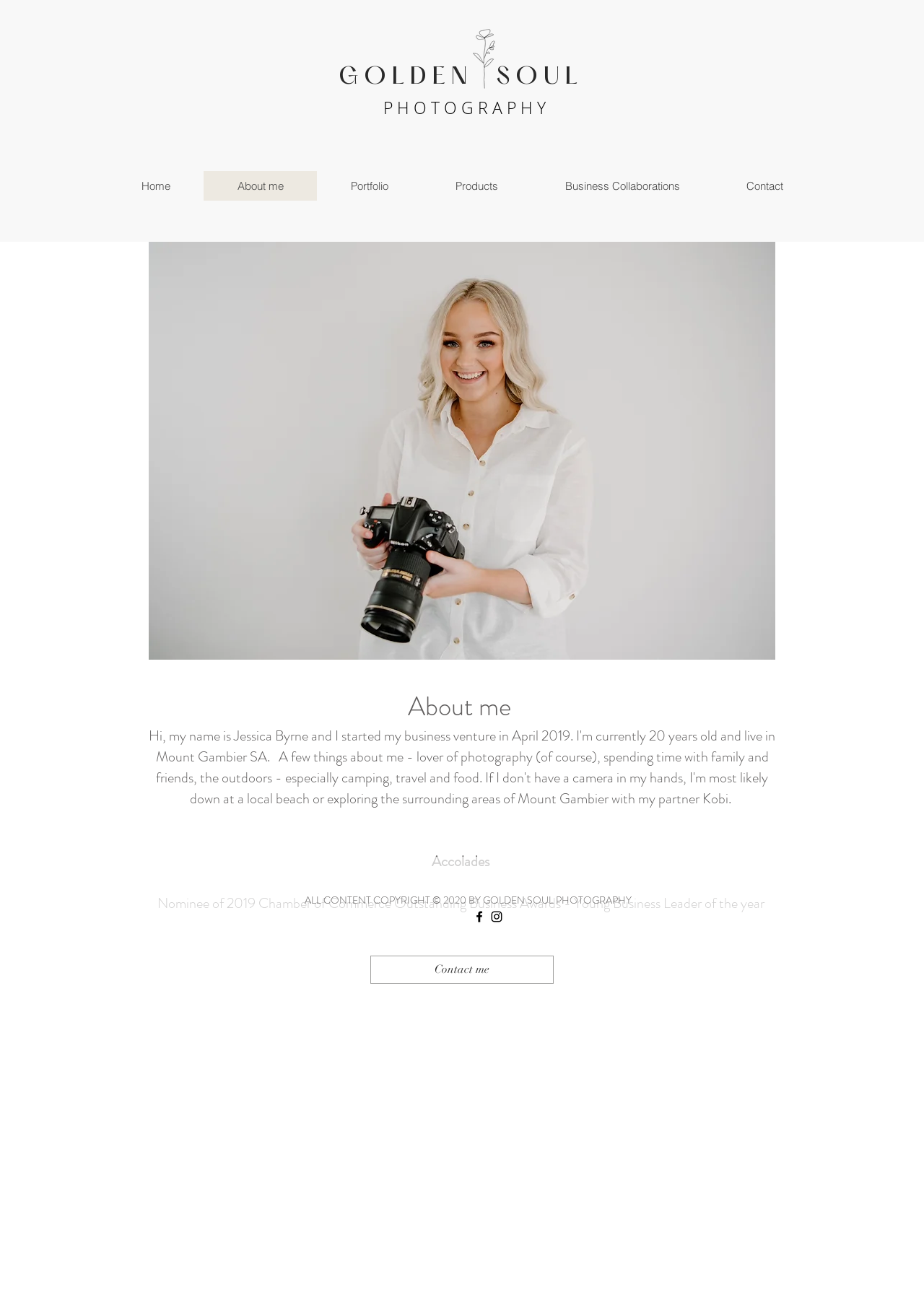Extract the bounding box of the UI element described as: "About me".

[0.22, 0.132, 0.343, 0.155]